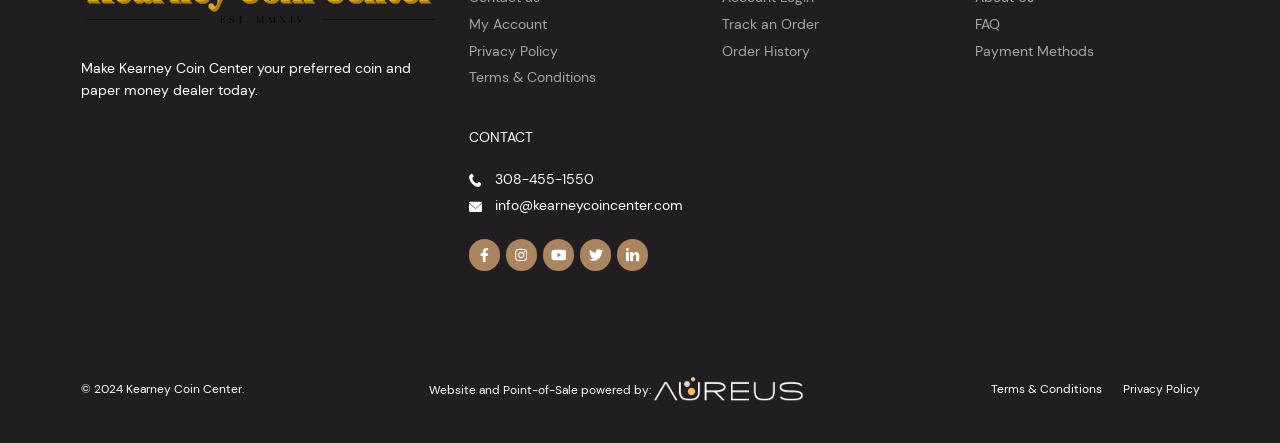Please identify the bounding box coordinates of where to click in order to follow the instruction: "Read the review from Jennifer Sam".

None